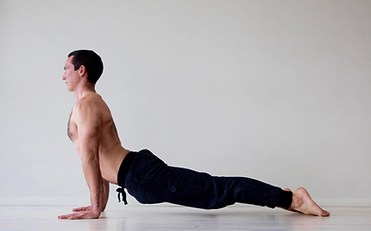Describe the important features and context of the image with as much detail as possible.

In this dynamic image, a male yoga practitioner is demonstrating the pose known as Upward Facing Dog (Urdhva Mukha Svanasana). Set against a minimalist backdrop, the individual displays a strong engagement of his core while lifting his torso and chest upwards. His arms are extended, supporting his weight as he presses his palms firmly into the ground. His legs are stretched out behind him, with the tops of his feet resting flat on the floor. The practitioner showcases an open posture, symbolizing strength and confidence. This pose focuses on enhancing flexibility in the spine and shoulders while energizing the body, emphasizing the importance of foundational techniques in yoga practice. The warm lighting and clean environment create a serene atmosphere, inviting viewers to connect with the essence of yoga and personal growth through movement.